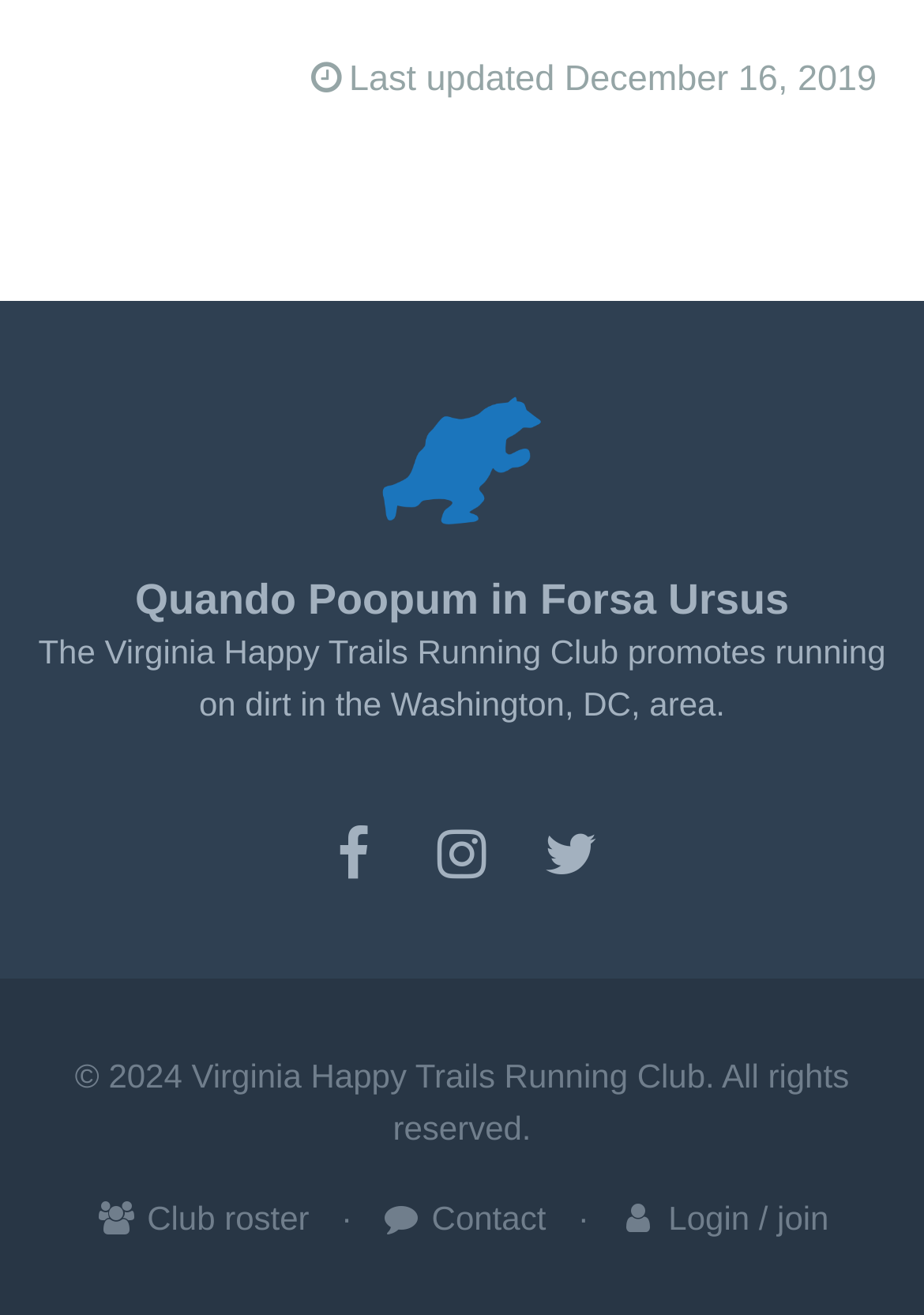Refer to the image and offer a detailed explanation in response to the question: What is the name of the running club?

The name of the running club can be found in the StaticText element with the text 'The Virginia Happy Trails Running Club promotes running on dirt in the Washington, DC, area.'